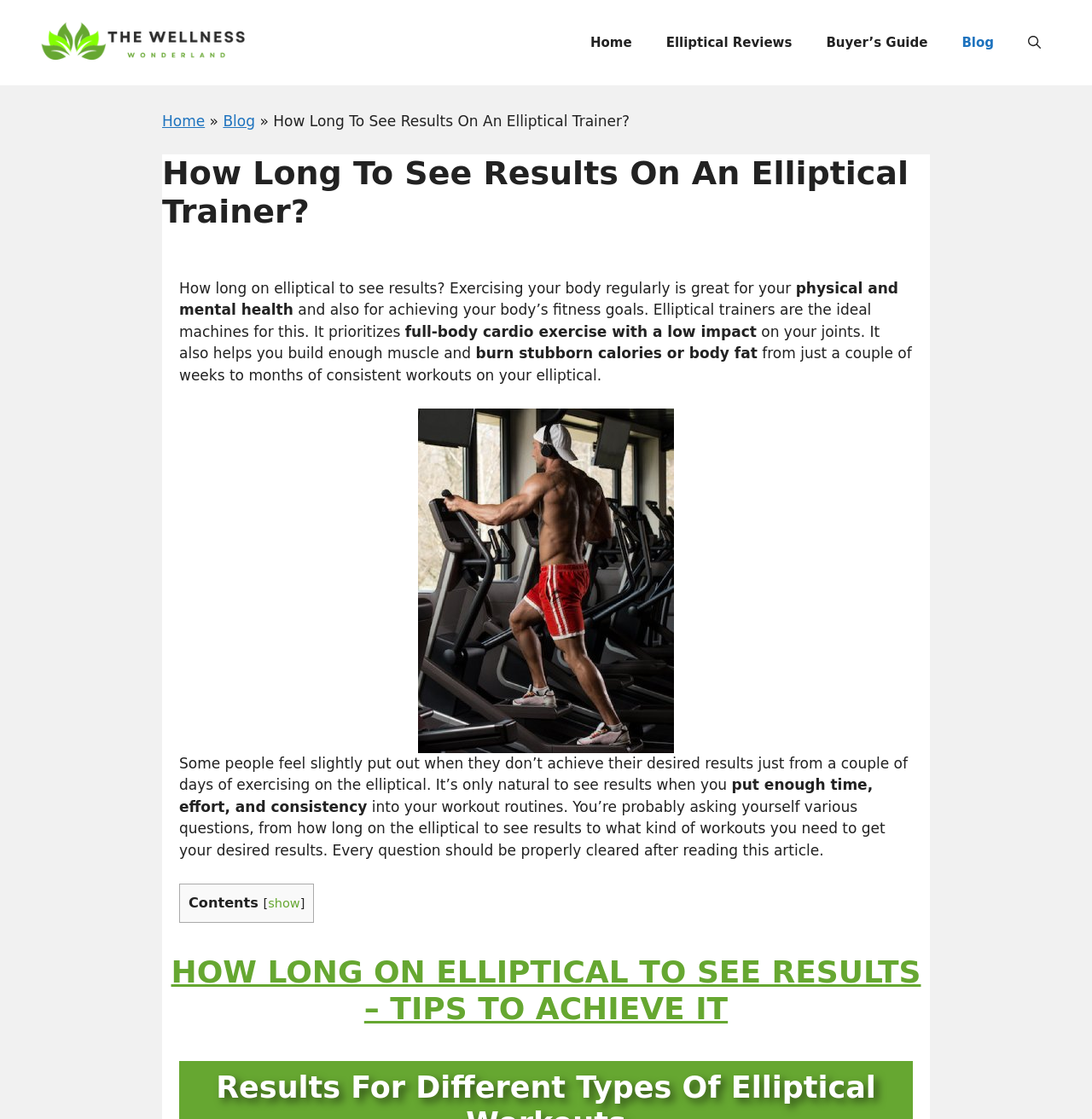Pinpoint the bounding box coordinates for the area that should be clicked to perform the following instruction: "Check the Privacy Policy".

None